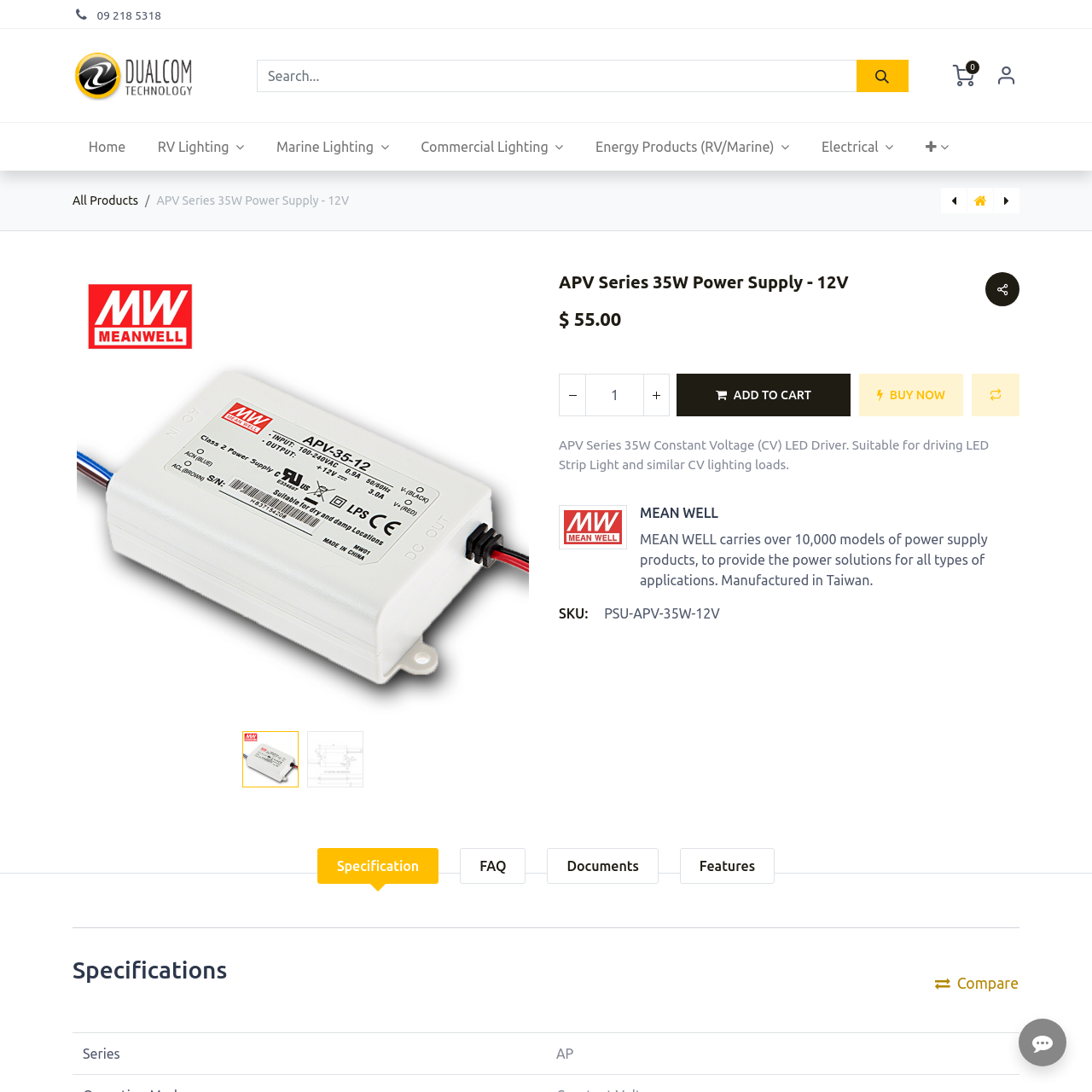Specify the bounding box coordinates of the element's region that should be clicked to achieve the following instruction: "Search for products". The bounding box coordinates consist of four float numbers between 0 and 1, in the format [left, top, right, bottom].

[0.235, 0.055, 0.832, 0.084]